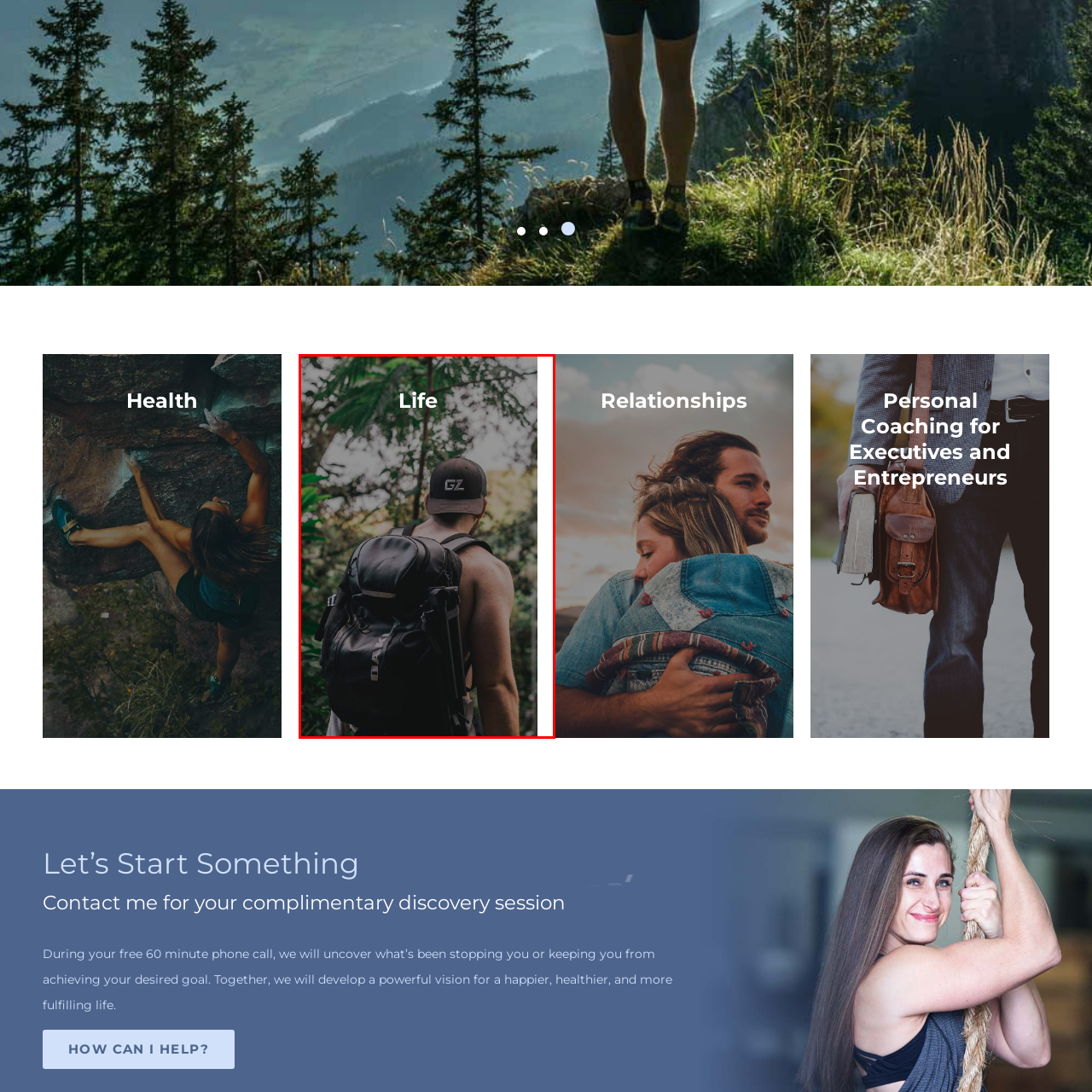What is the theme of the image?
Carefully scrutinize the image inside the red bounding box and generate a comprehensive answer, drawing from the visual content.

The image captures a moment of adventure and personal growth, and the theme that emerges from this scene is 'Life', which encompasses the idea of exploring, learning, and growing as an individual.